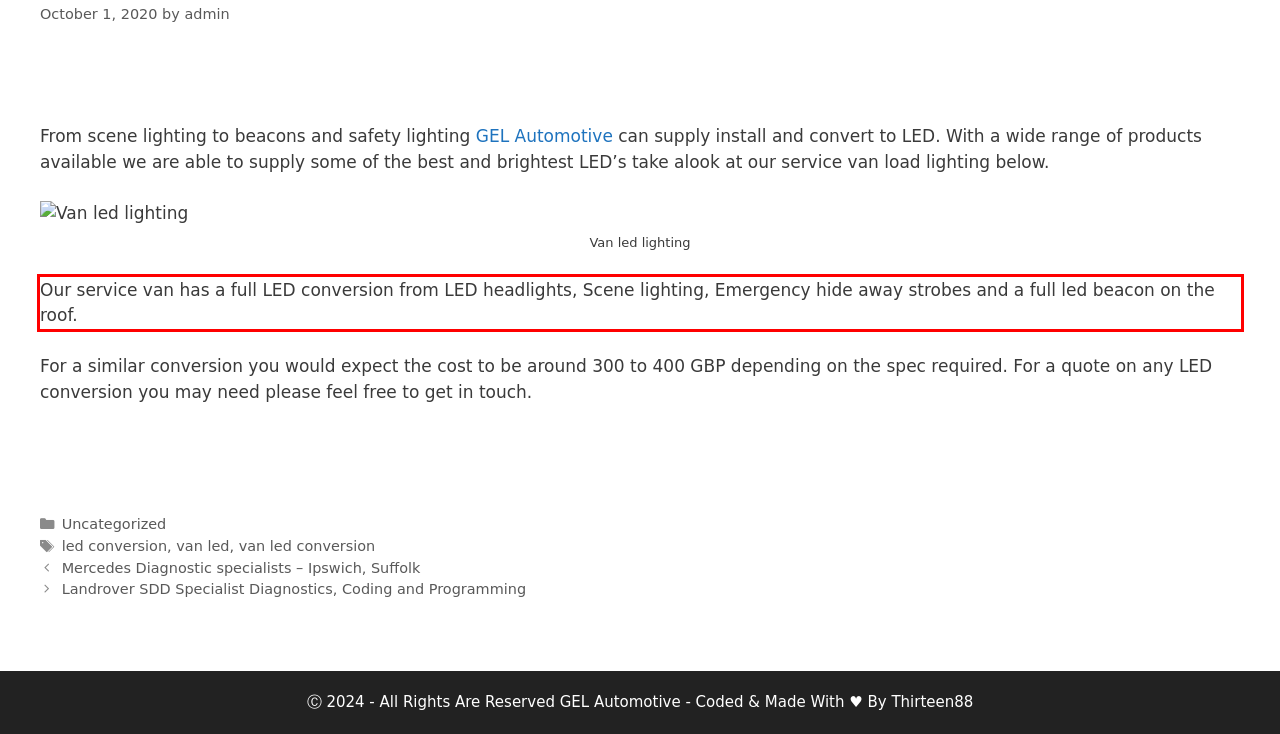Observe the screenshot of the webpage, locate the red bounding box, and extract the text content within it.

Our service van has a full LED conversion from LED headlights, Scene lighting, Emergency hide away strobes and a full led beacon on the roof.